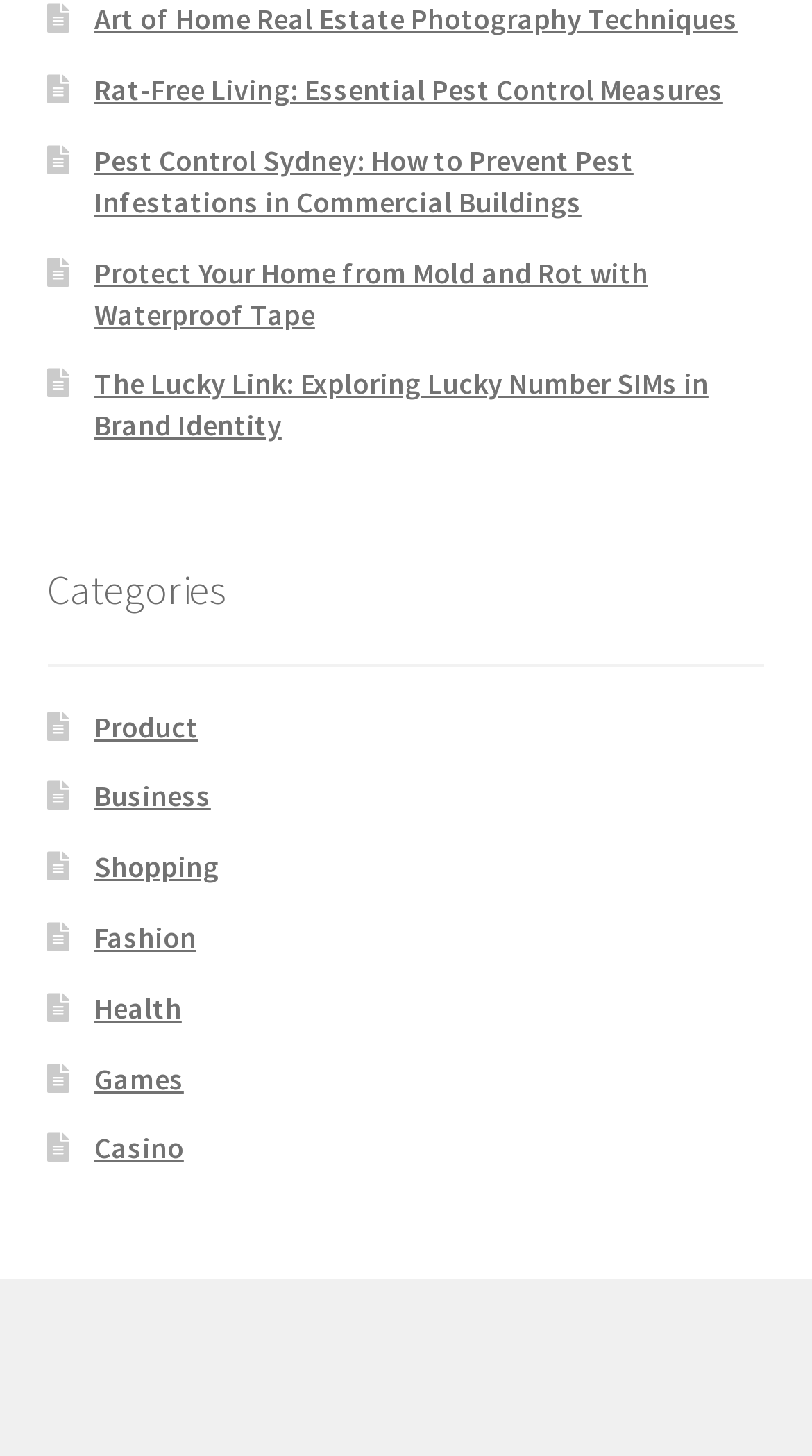Point out the bounding box coordinates of the section to click in order to follow this instruction: "explore Fashion".

[0.116, 0.631, 0.242, 0.657]